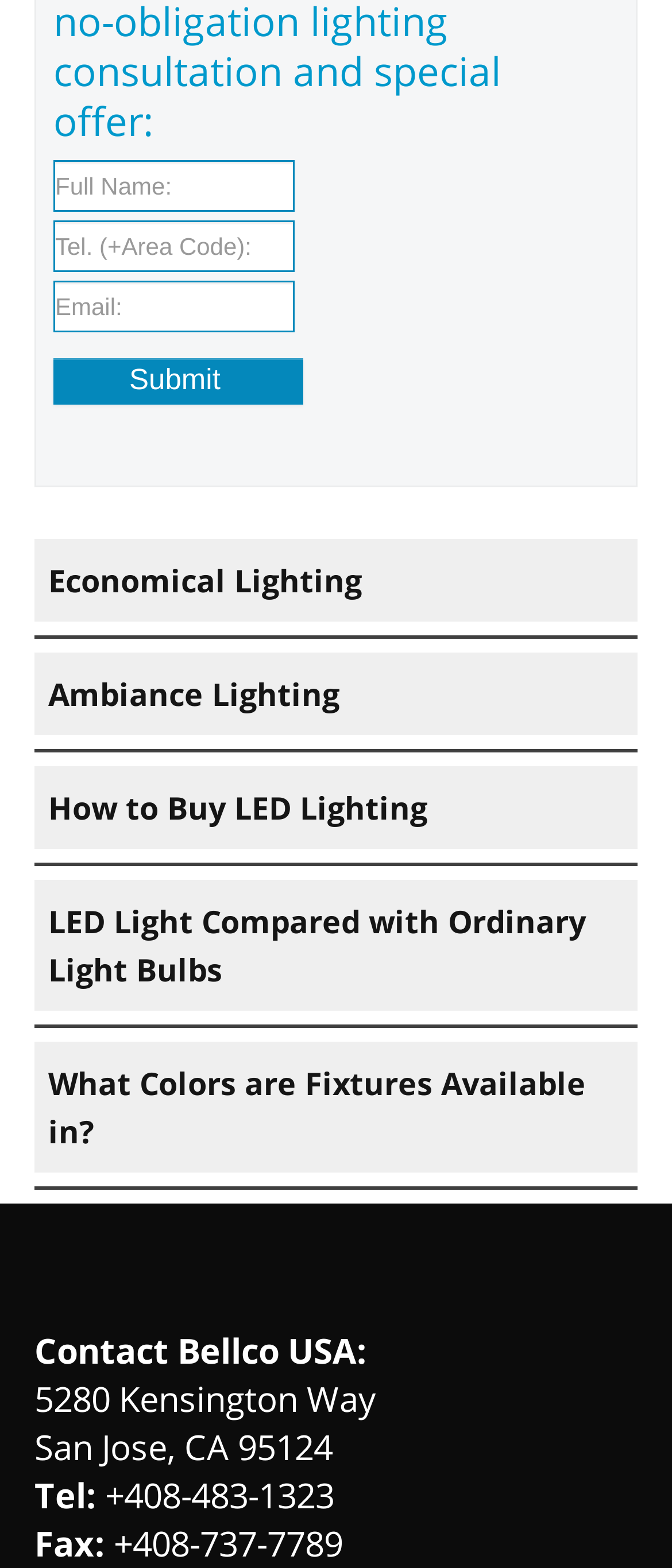Can you show the bounding box coordinates of the region to click on to complete the task described in the instruction: "Play the audio"?

None